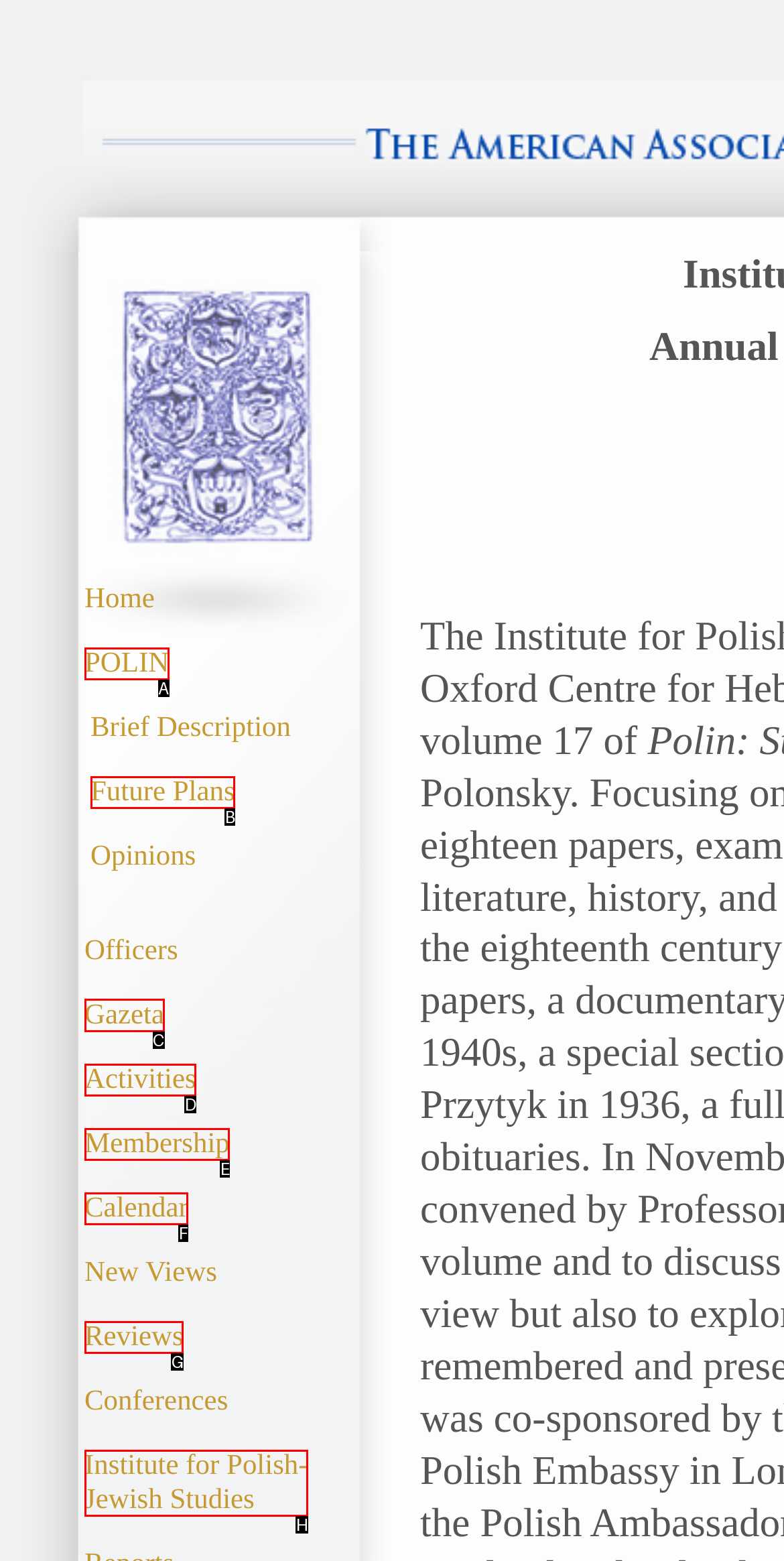Choose the HTML element that corresponds to the description: POLIN
Provide the answer by selecting the letter from the given choices.

A